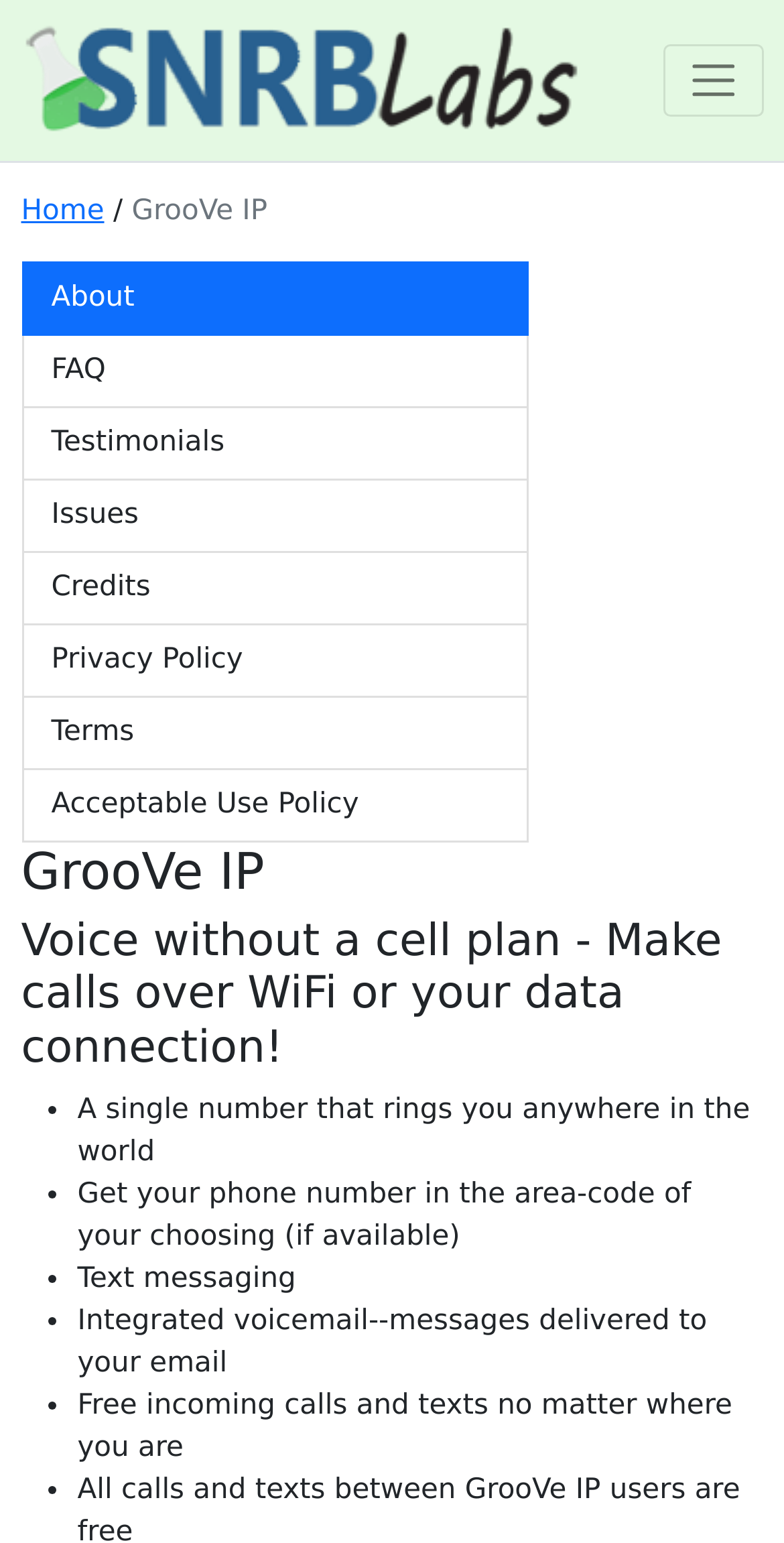Please locate the bounding box coordinates of the element's region that needs to be clicked to follow the instruction: "Open the menu". The bounding box coordinates should be provided as four float numbers between 0 and 1, i.e., [left, top, right, bottom].

None